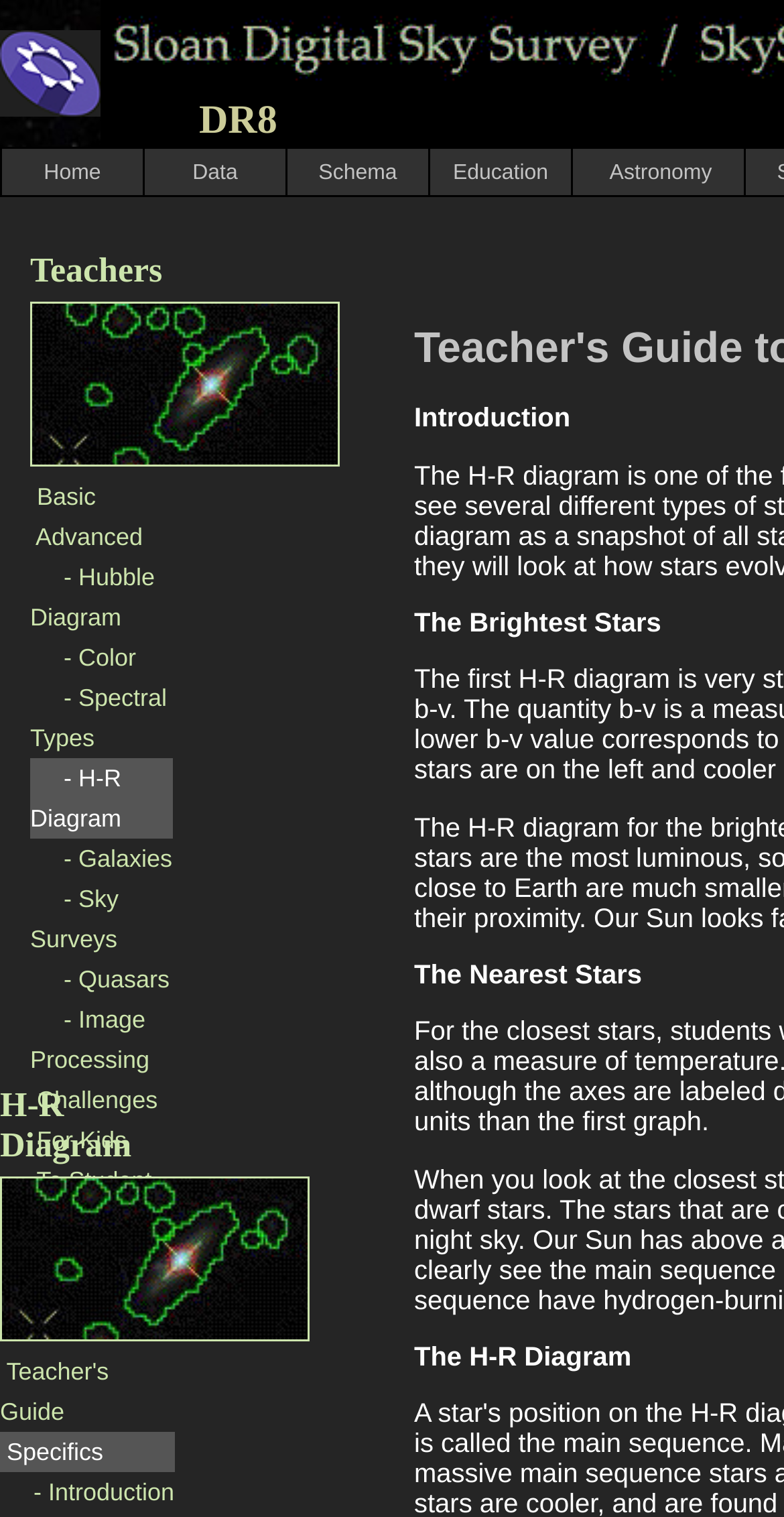Describe the entire webpage, focusing on both content and design.

The webpage is a teacher's guide for an H-R Diagram, a graphical tool used in astronomy. At the top, there is a link to the homepage, accompanied by a small image. Below this, there is a grid of small images, 17 in total, arranged in a horizontal row. 

Underneath the grid of images, there is a navigation menu with links to various topics, including "Home", "Data", "Schema", "Education", and "Astronomy". Each link has a small amount of padding around it, creating a sense of separation between the menu items.

The main content of the page is organized into a table with multiple rows. The first row has a single cell containing a link to a "Teachers" page. The subsequent rows each contain two cells, with the left cell containing a link to a topic and the right cell being empty. The topics linked to include "Basic", "Advanced", "Hubble Diagram", "Color", "Spectral Types", and "H-R Diagram". The links are spaced out vertically, with a small amount of padding between each row.